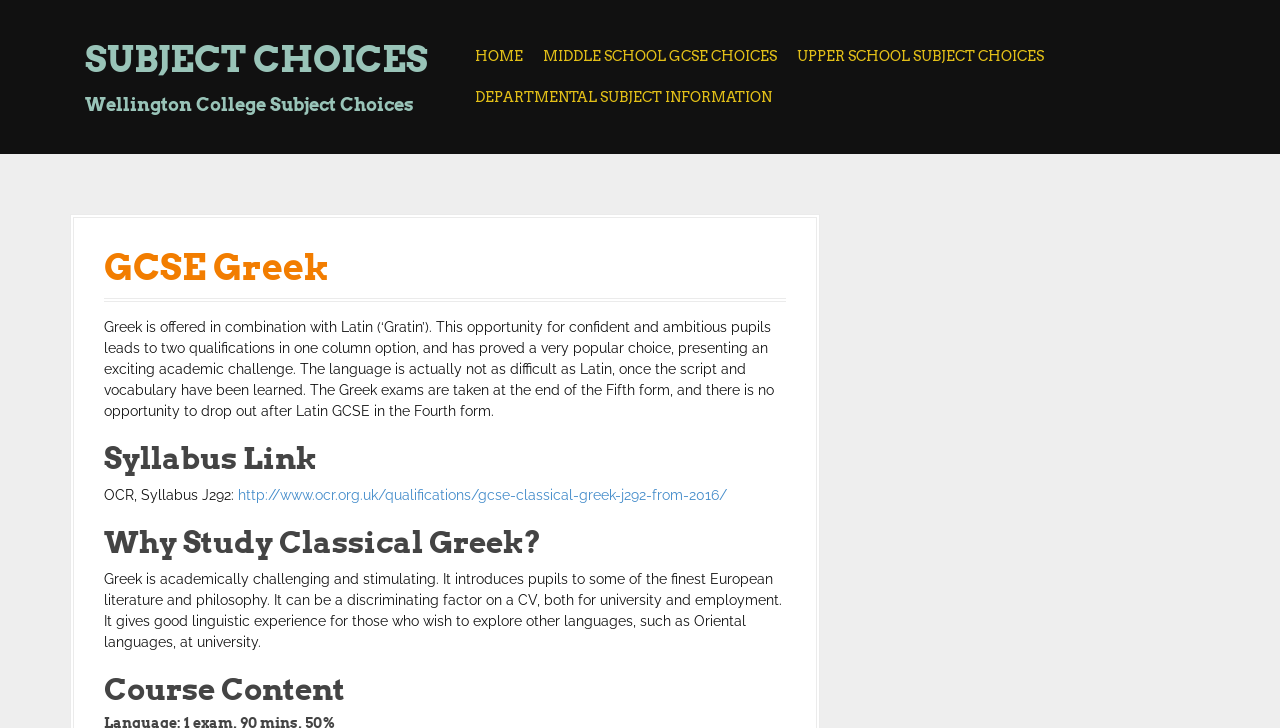Using the description: "http://www.ocr.org.uk/qualifications/gcse-classical-greek-j292-from-2016/", identify the bounding box of the corresponding UI element in the screenshot.

[0.186, 0.669, 0.568, 0.691]